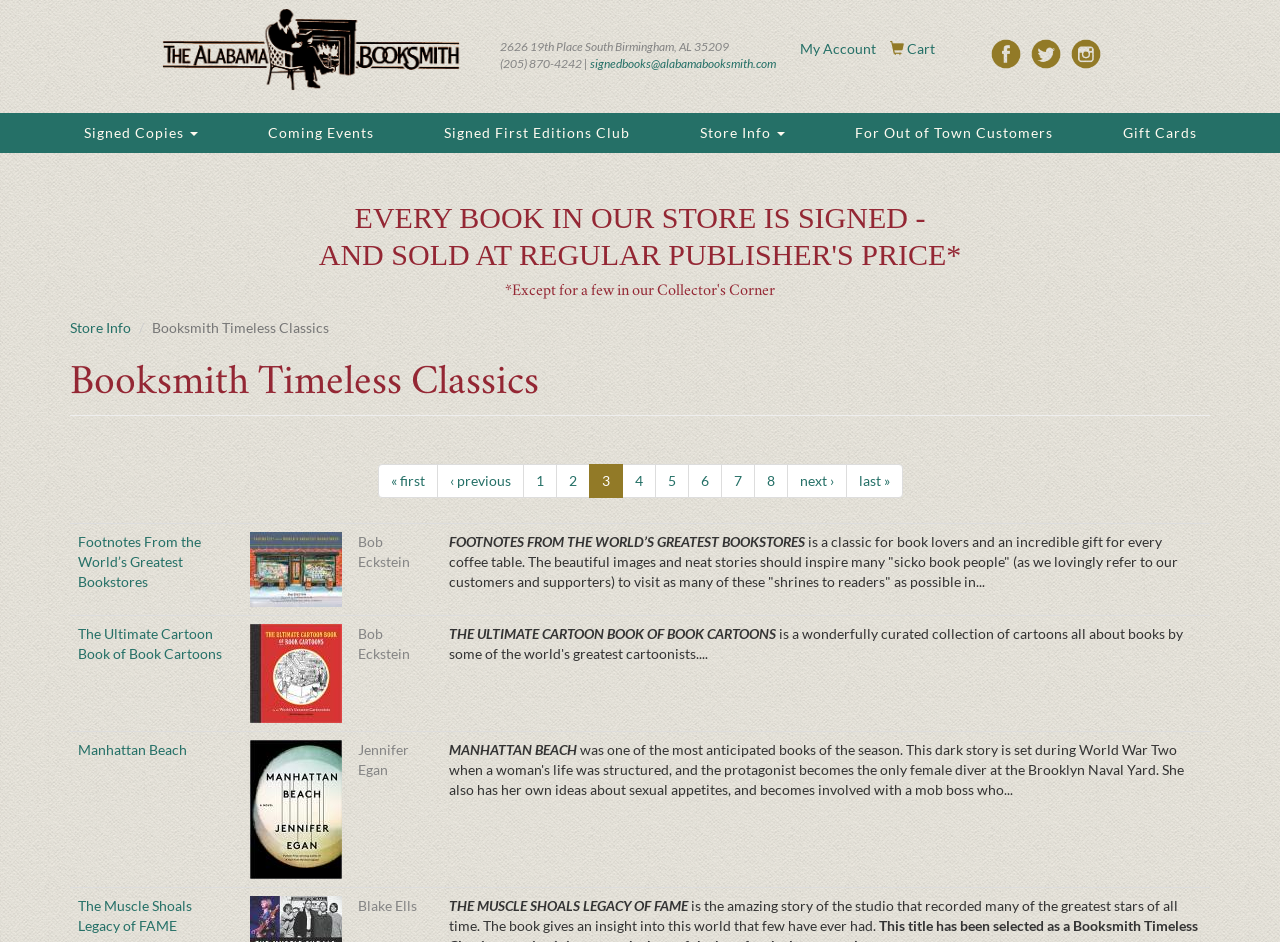Determine the webpage's heading and output its text content.

Booksmith Timeless Classics